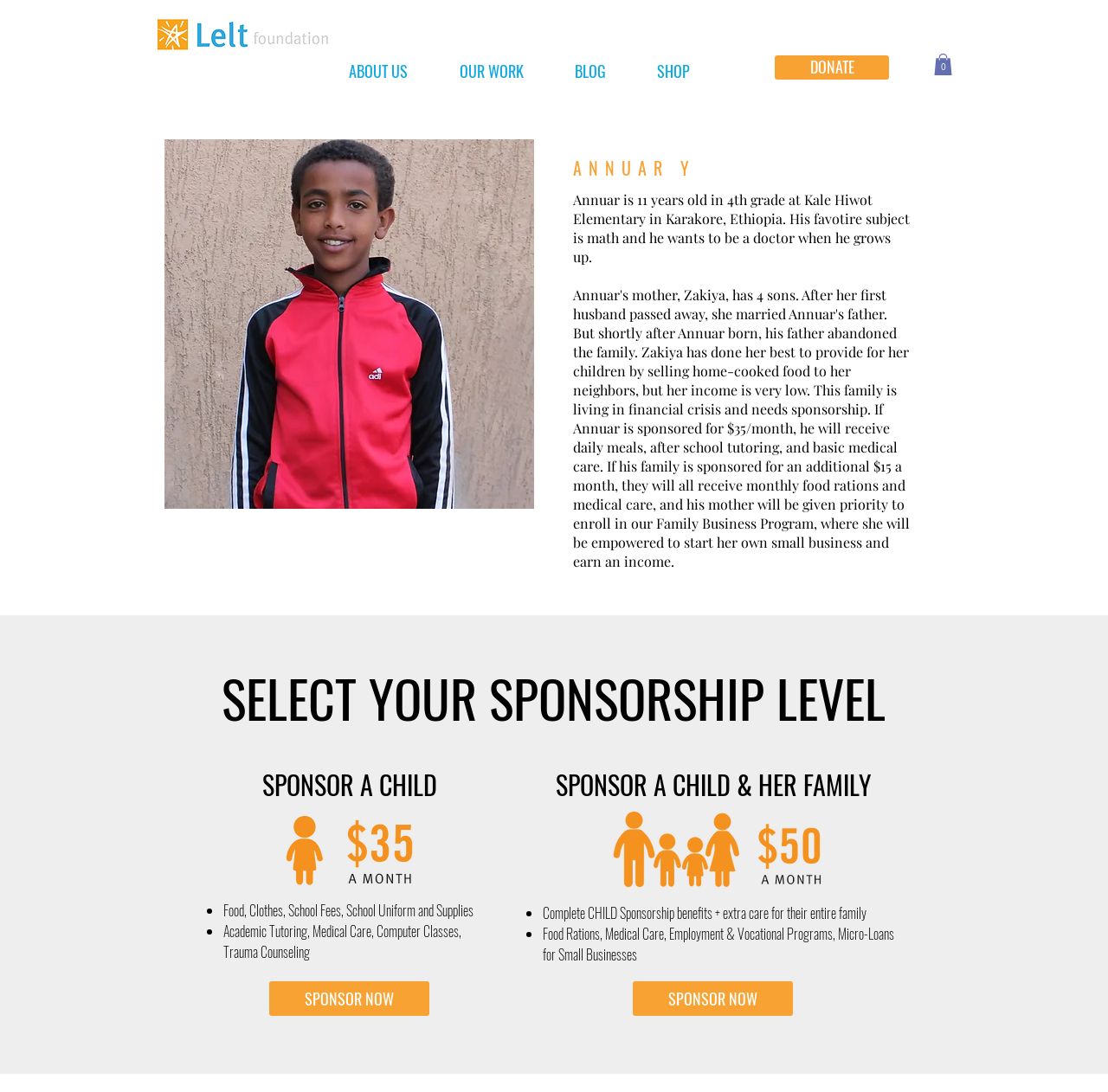From the webpage screenshot, predict the bounding box of the UI element that matches this description: "SPONSOR NOW".

[0.571, 0.899, 0.716, 0.93]